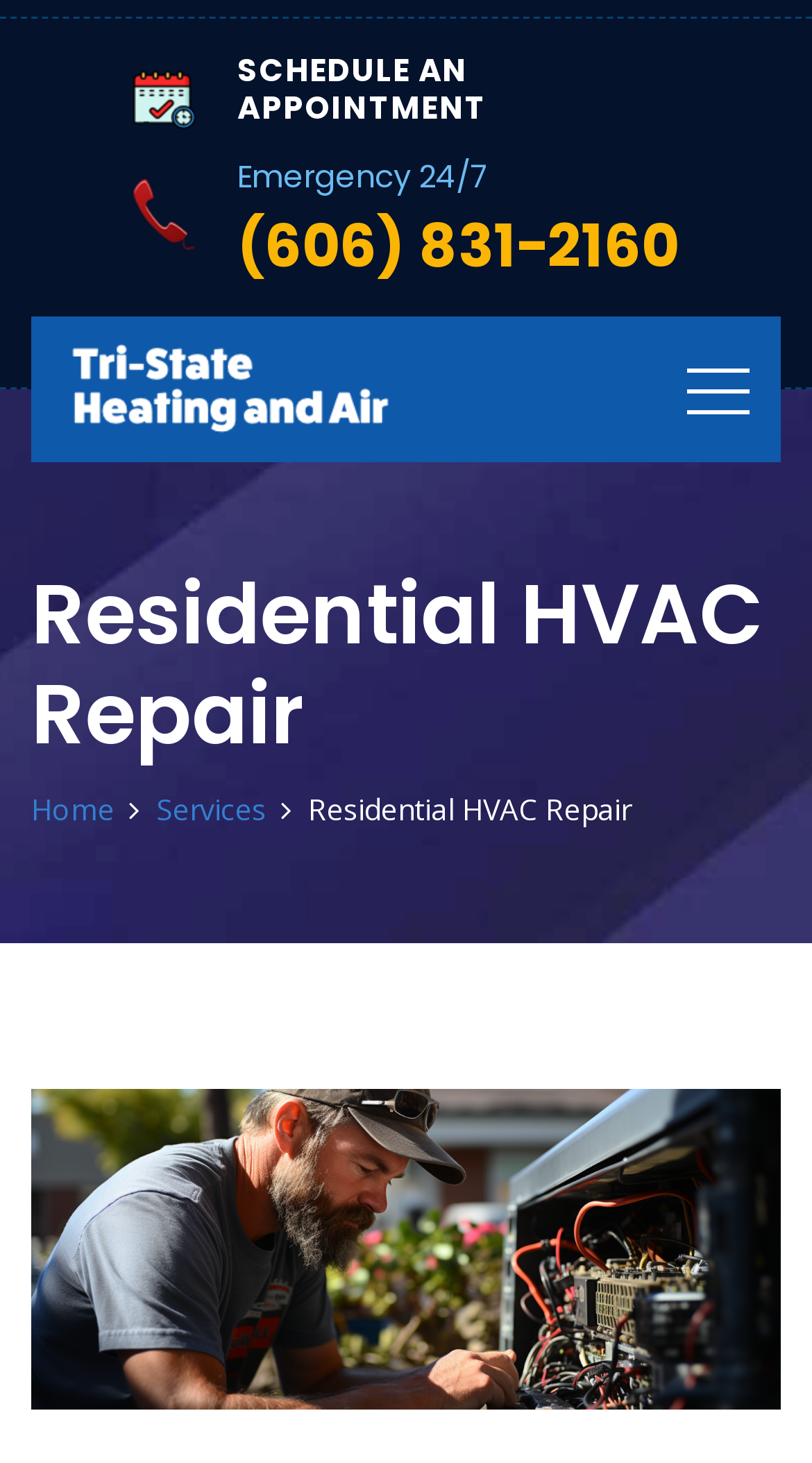Extract the bounding box of the UI element described as: "Home".

[0.038, 0.539, 0.141, 0.566]